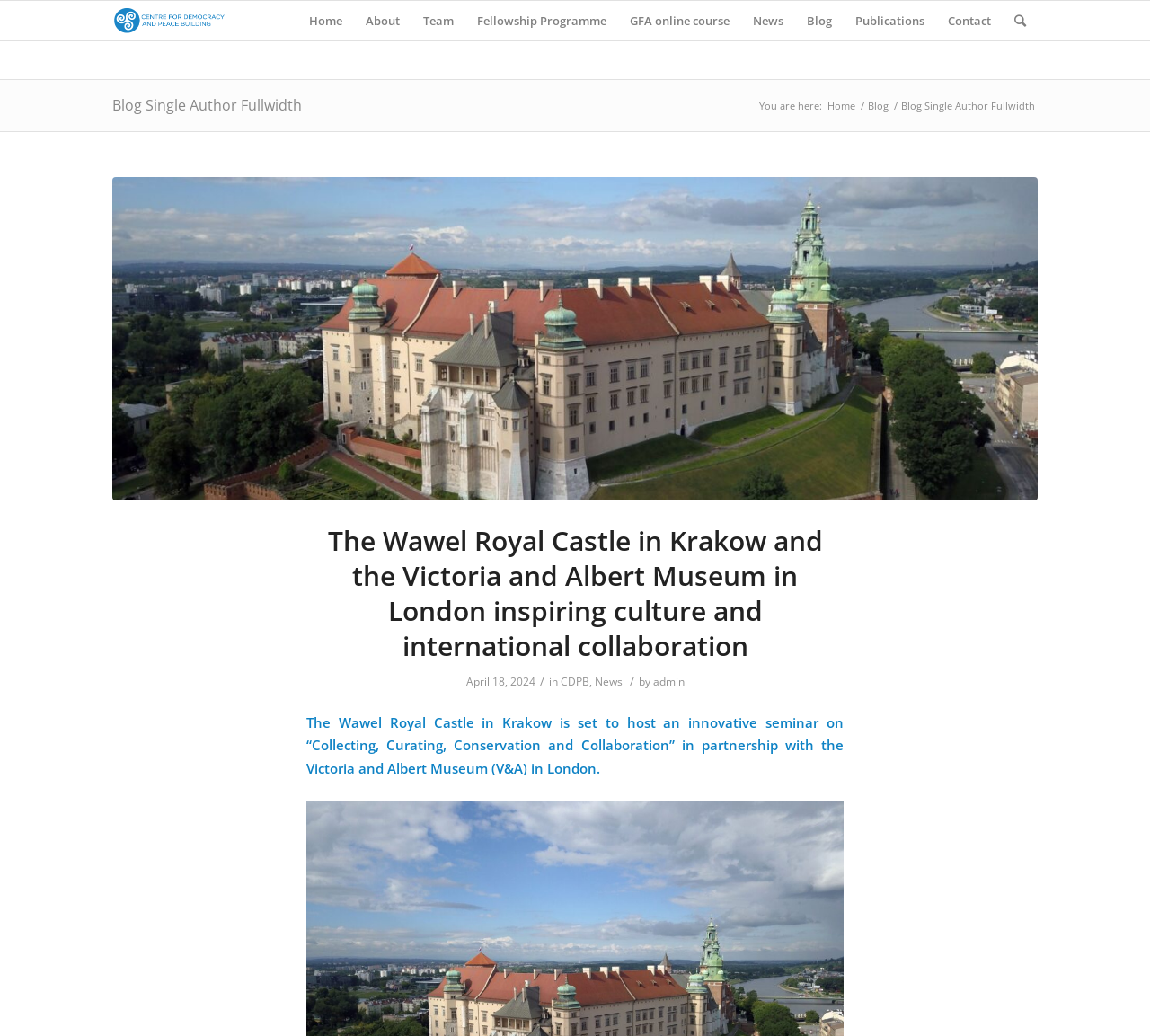Provide the bounding box coordinates of the area you need to click to execute the following instruction: "read about the team".

[0.358, 0.001, 0.405, 0.039]